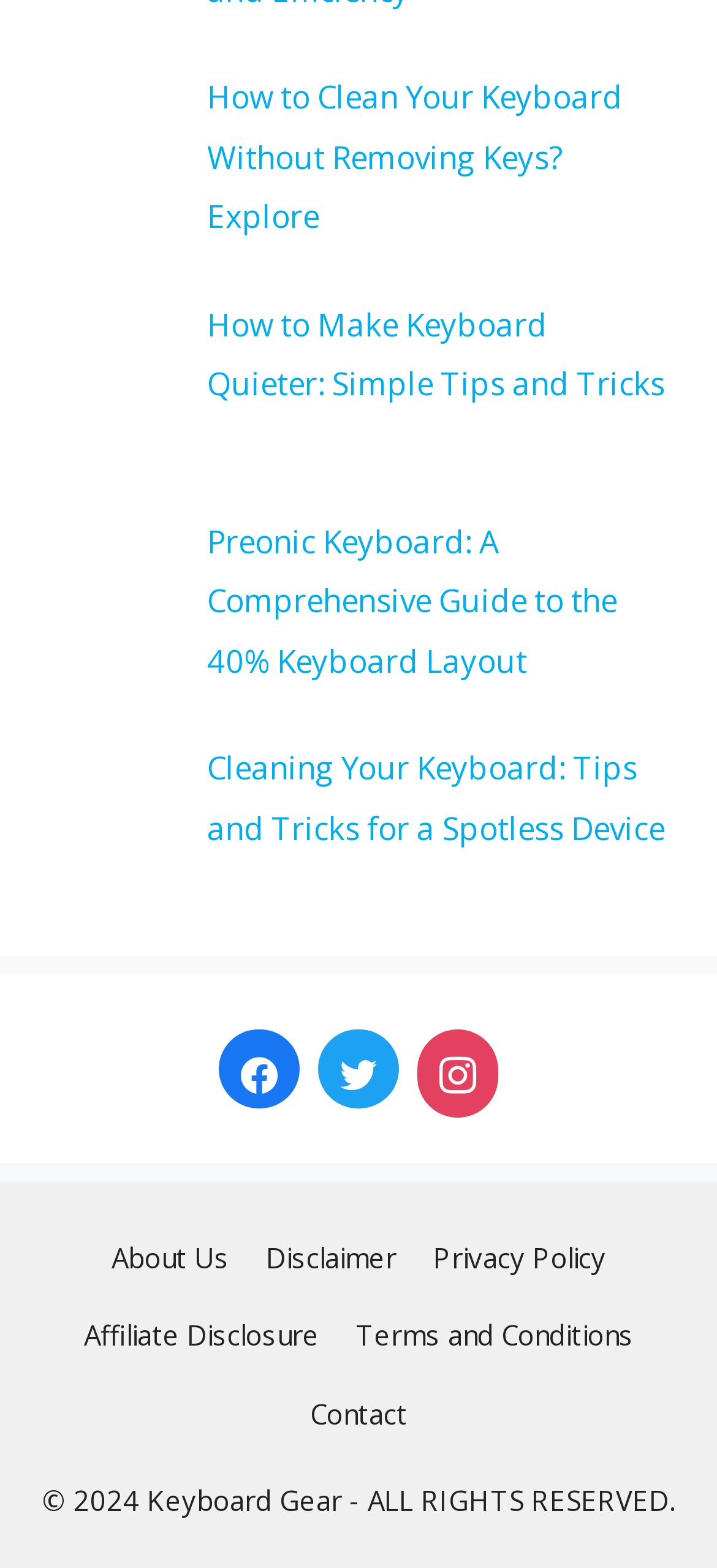Determine the bounding box coordinates for the element that should be clicked to follow this instruction: "Visit About Us page". The coordinates should be given as four float numbers between 0 and 1, in the format [left, top, right, bottom].

[0.155, 0.79, 0.319, 0.813]